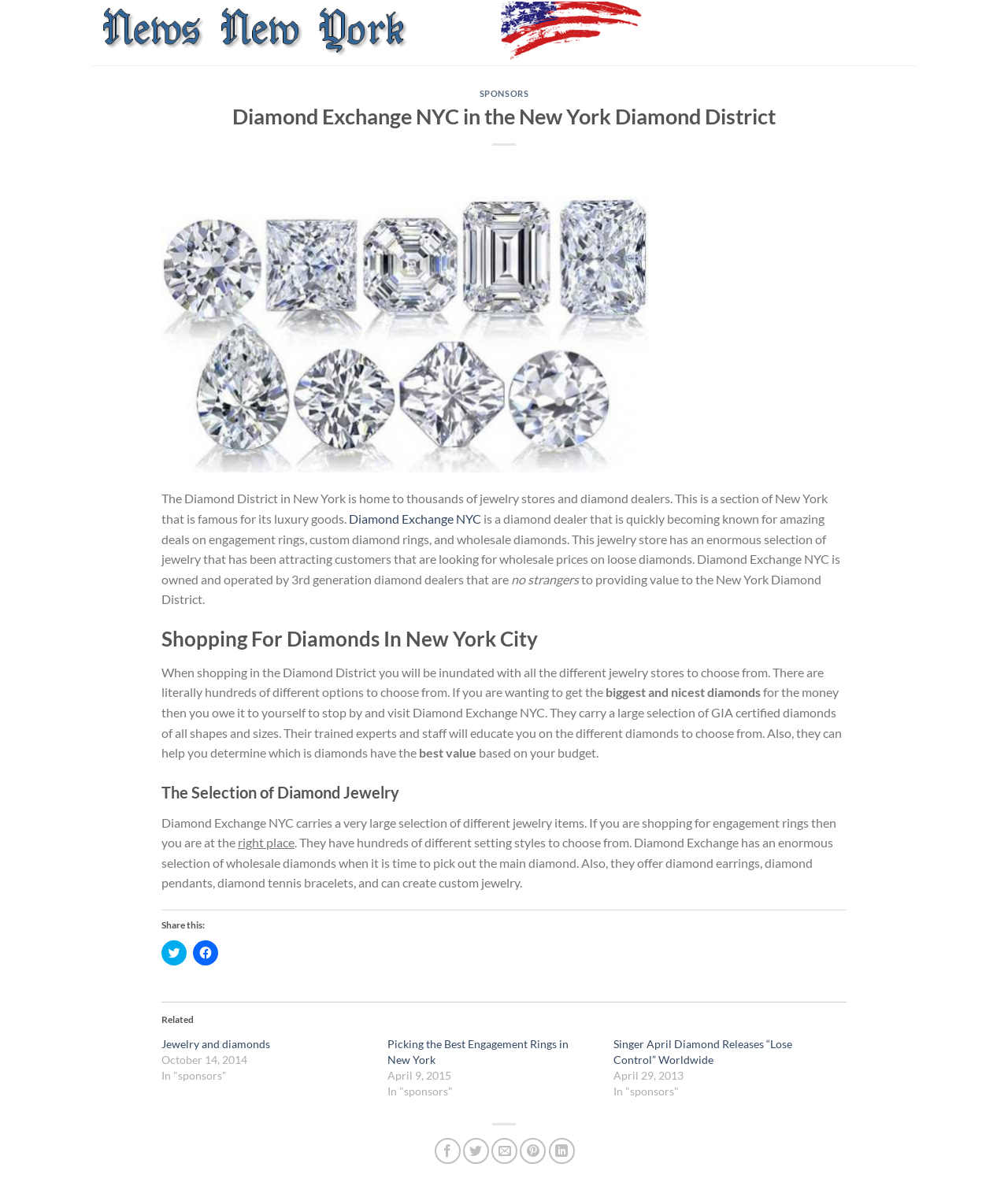Show the bounding box coordinates for the element that needs to be clicked to execute the following instruction: "Share on Twitter". Provide the coordinates in the form of four float numbers between 0 and 1, i.e., [left, top, right, bottom].

[0.16, 0.786, 0.185, 0.807]